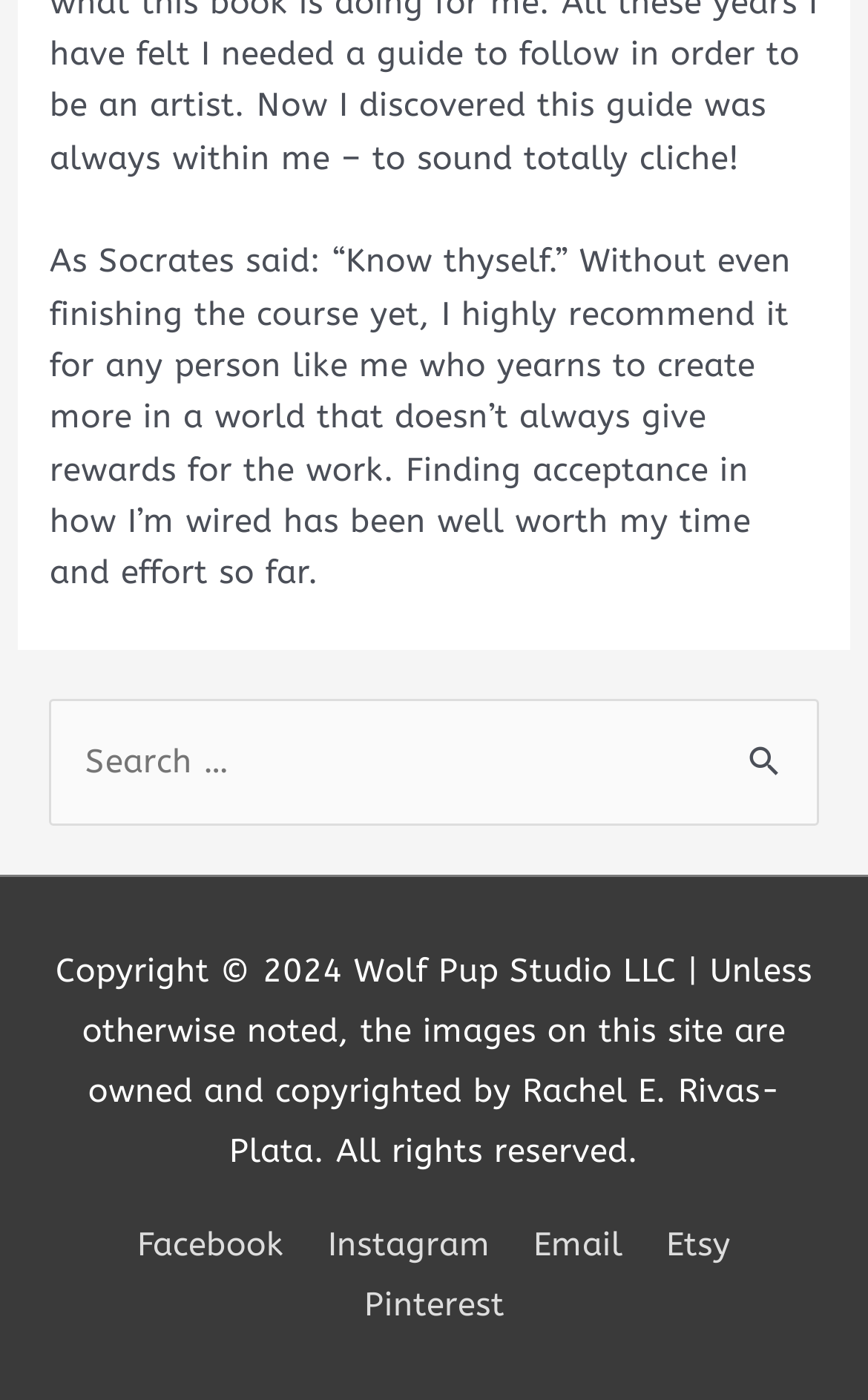Find the bounding box coordinates for the area you need to click to carry out the instruction: "Check the copyright information". The coordinates should be four float numbers between 0 and 1, indicated as [left, top, right, bottom].

[0.064, 0.68, 0.408, 0.707]